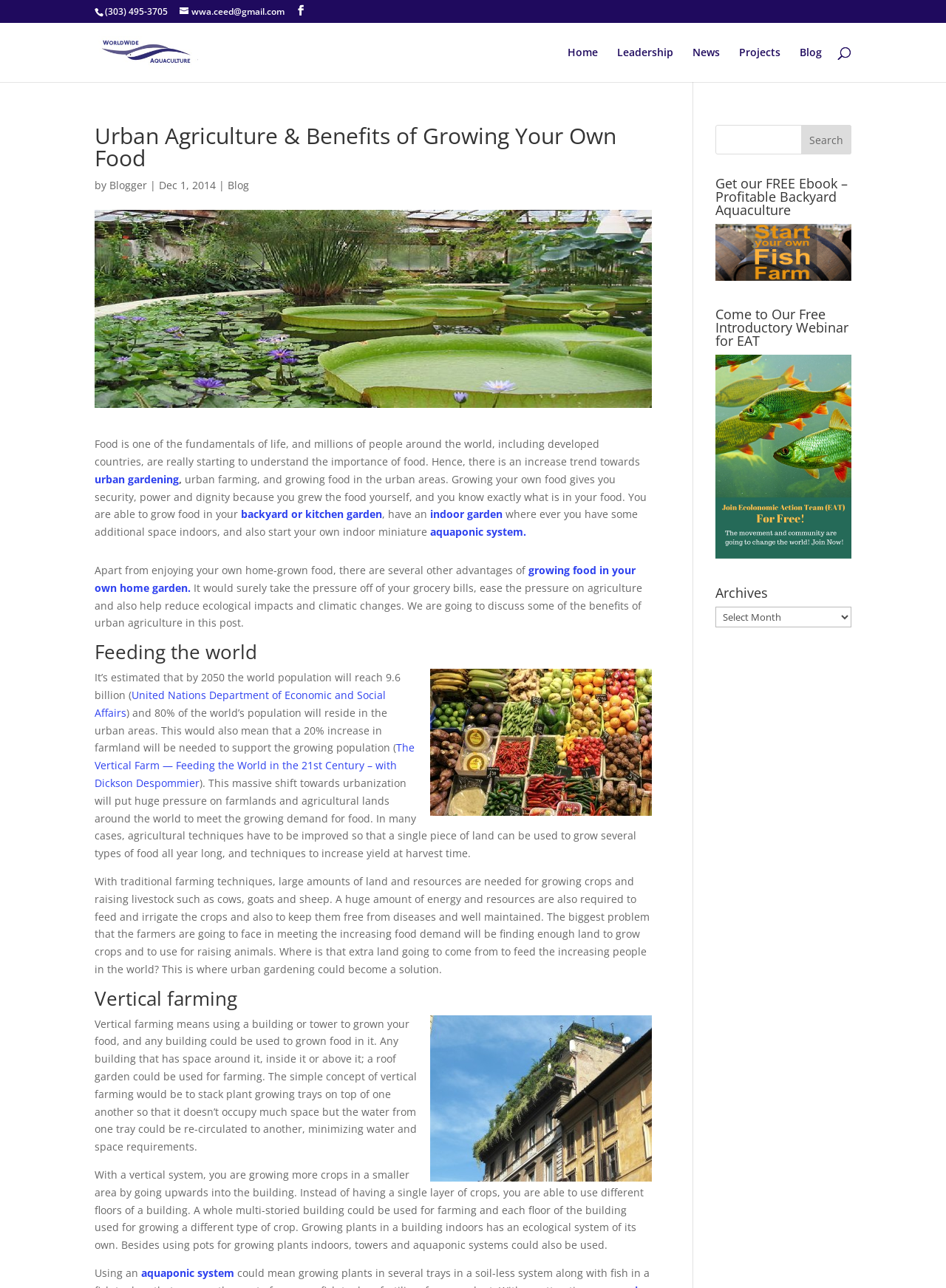Can you find and provide the title of the webpage?

Urban Agriculture & Benefits of Growing Your Own Food